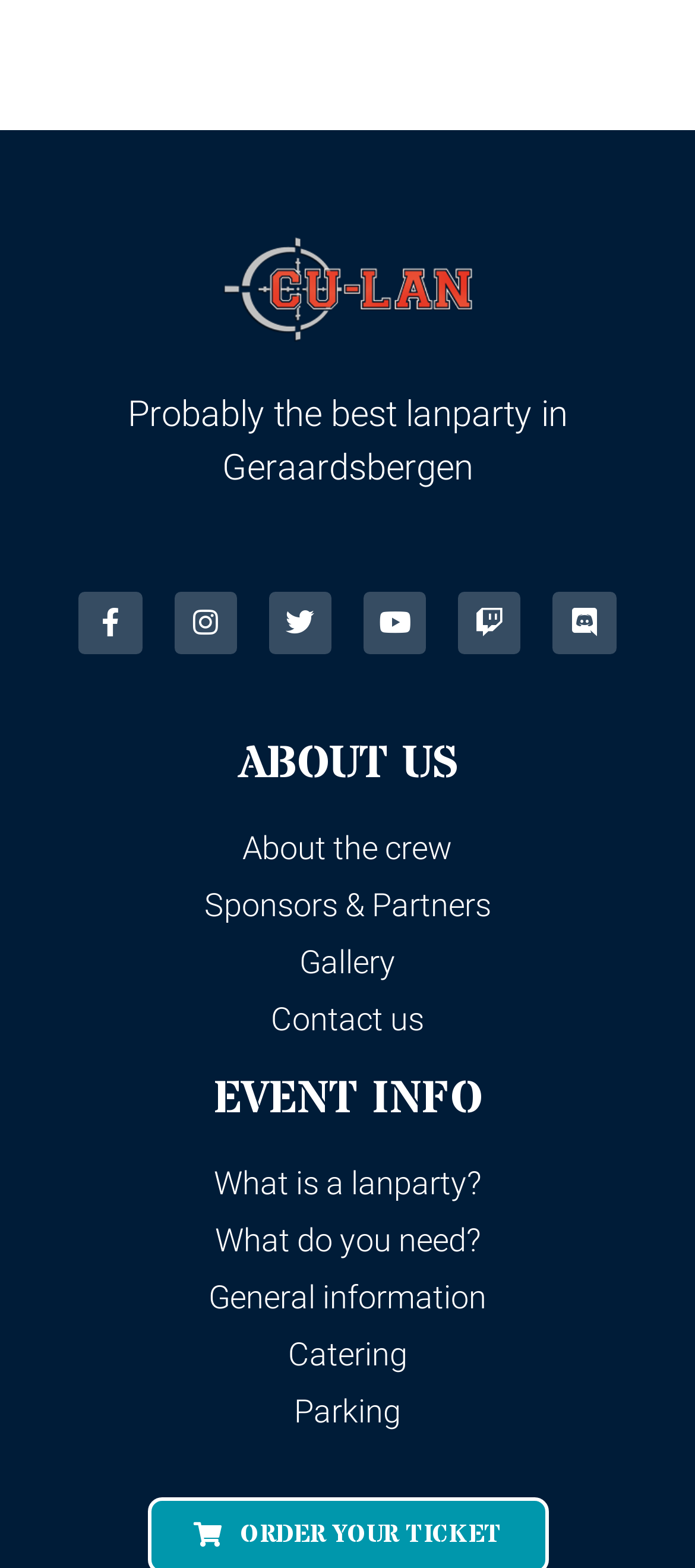Give a short answer to this question using one word or a phrase:
What are the two main categories of information on the webpage?

ABOUT US and EVENT INFO